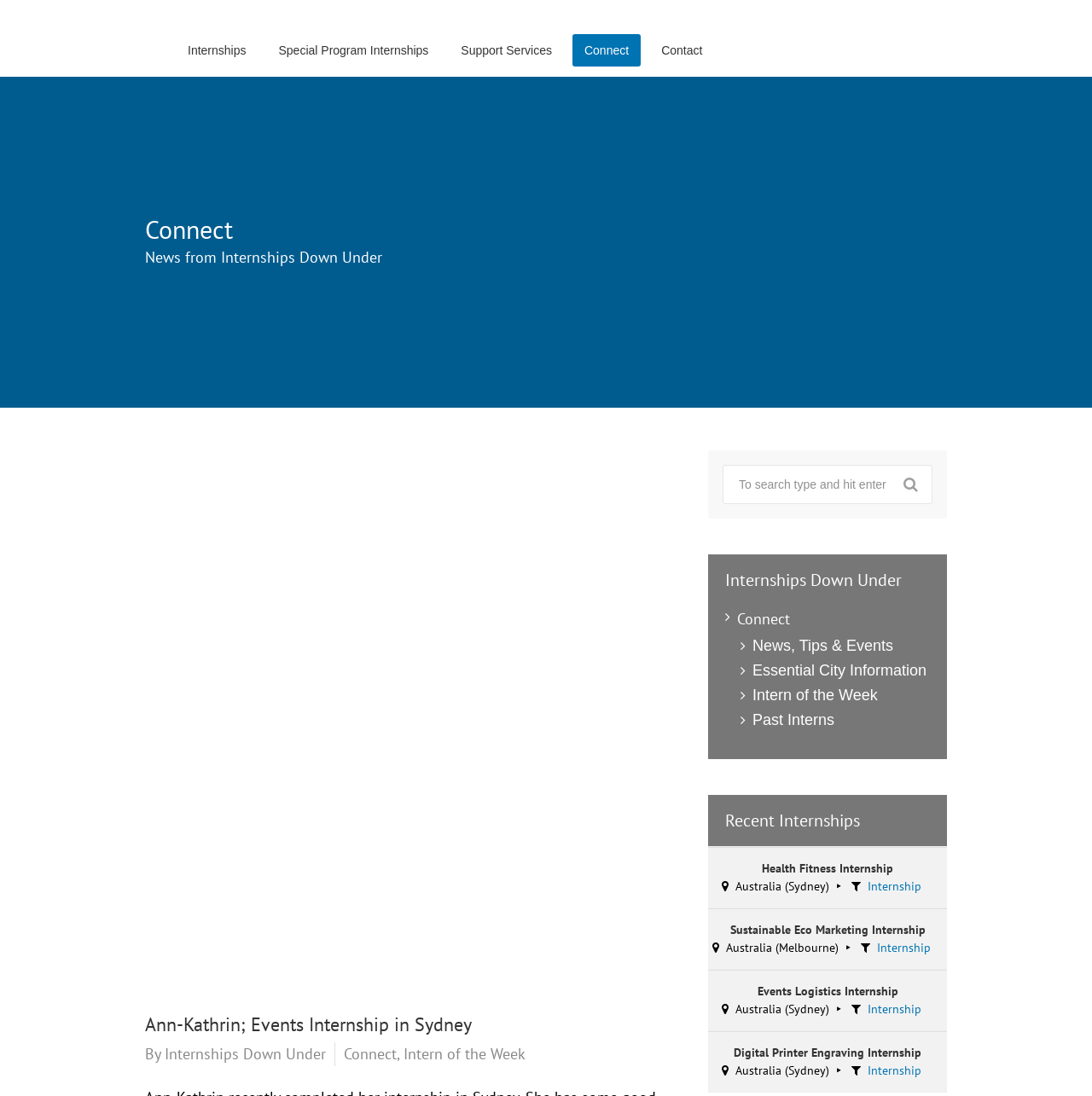Please identify the bounding box coordinates of the region to click in order to complete the task: "Explore Health Fitness Internship". The coordinates must be four float numbers between 0 and 1, specified as [left, top, right, bottom].

[0.648, 0.774, 0.867, 0.828]